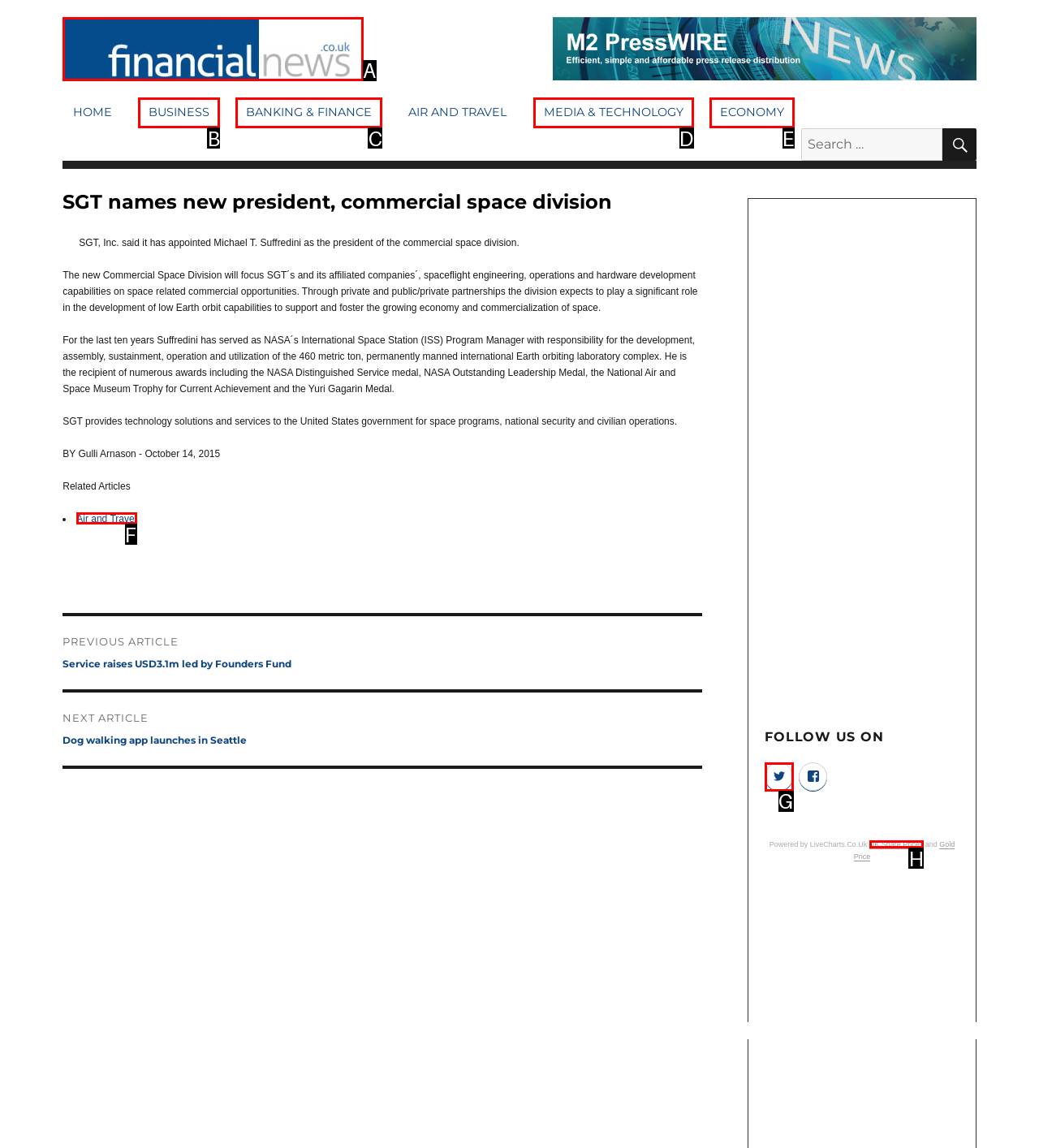Identify the letter of the option to click in order to Check UK Share Prices. Answer with the letter directly.

H